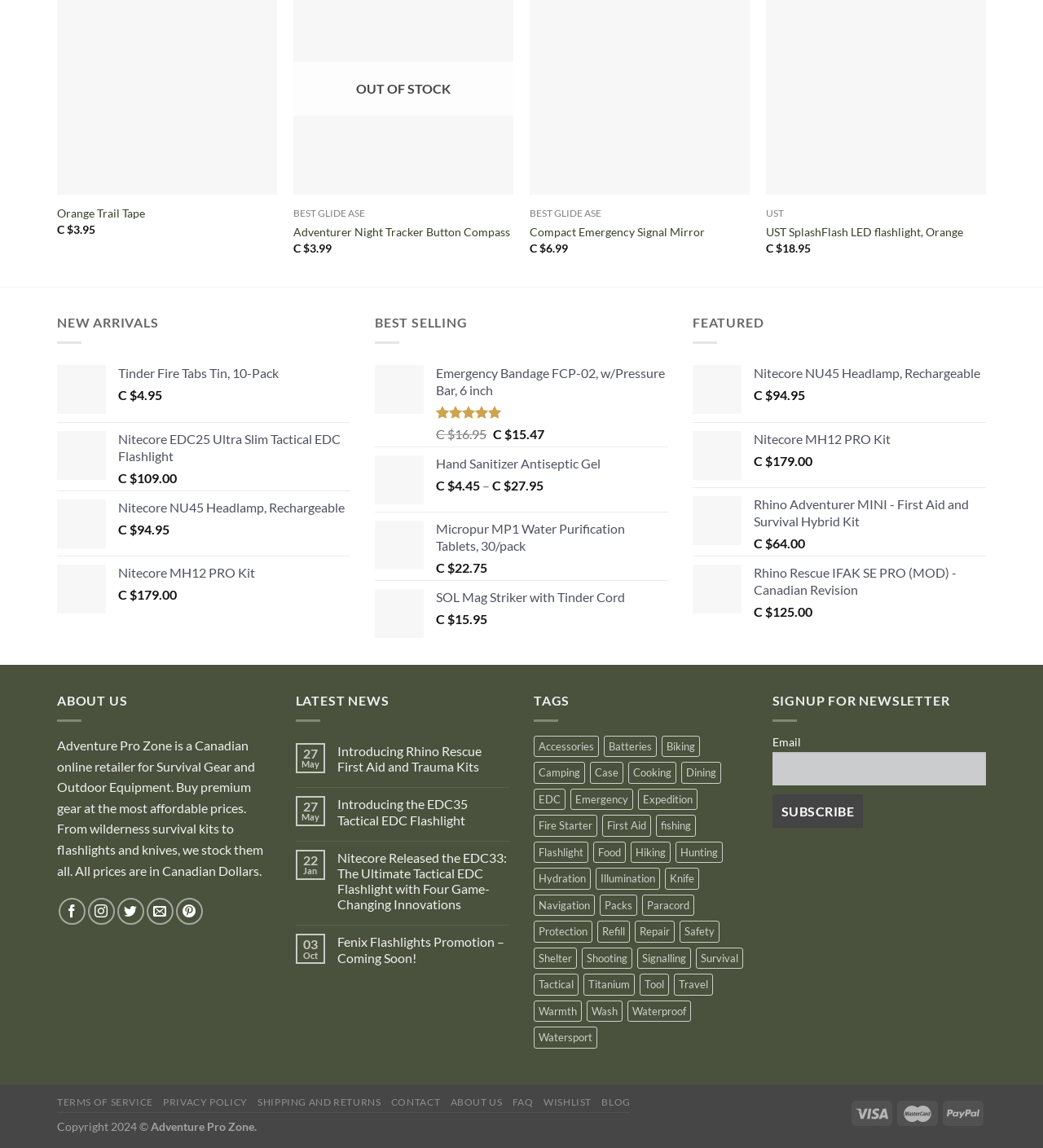Given the element description, predict the bounding box coordinates in the format (top-left x, top-left y, bottom-right x, bottom-right y). Make sure all values are between 0 and 1. Here is the element description: First Aid

[0.577, 0.71, 0.624, 0.729]